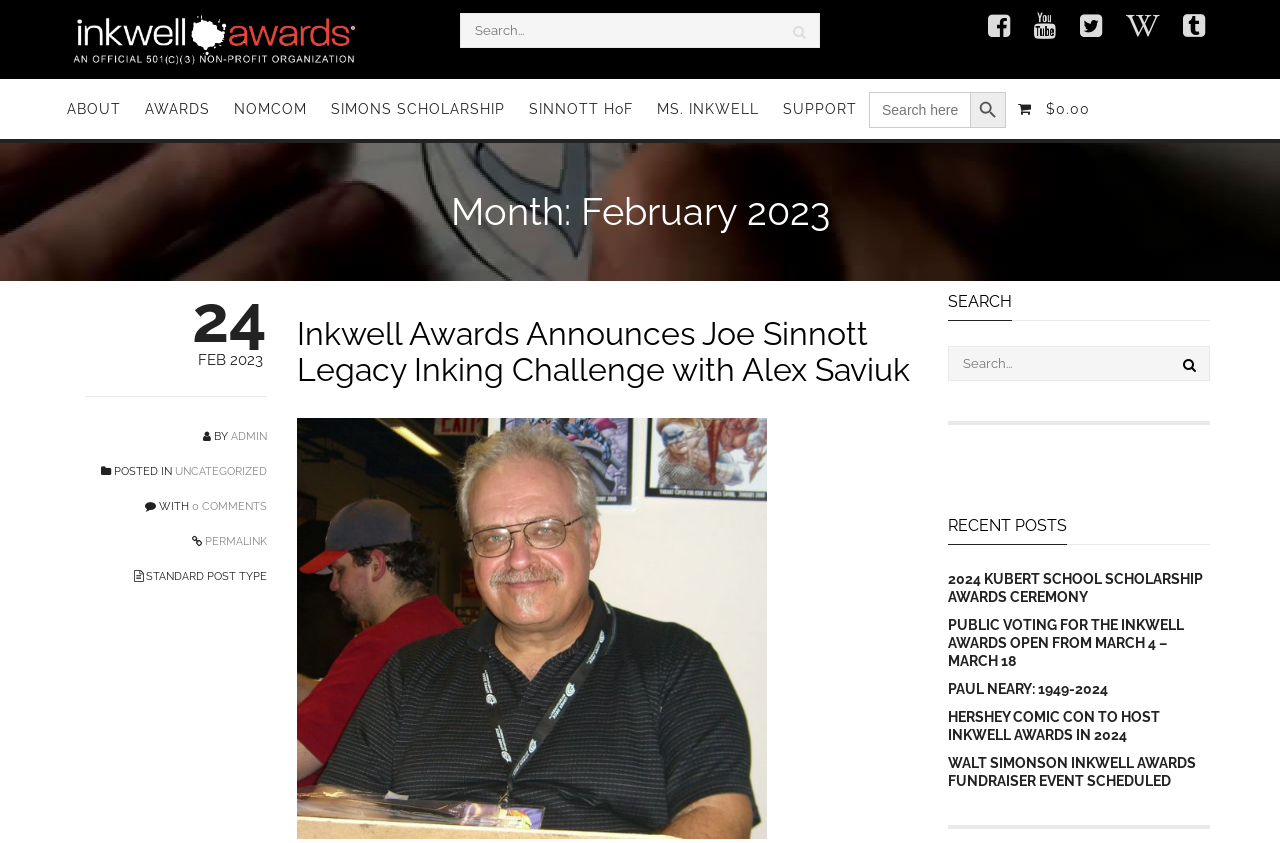Please determine the bounding box coordinates, formatted as (top-left x, top-left y, bottom-right x, bottom-right y), with all values as floating point numbers between 0 and 1. Identify the bounding box of the region described as: Paul Neary: 1949-2024

[0.74, 0.807, 0.945, 0.828]